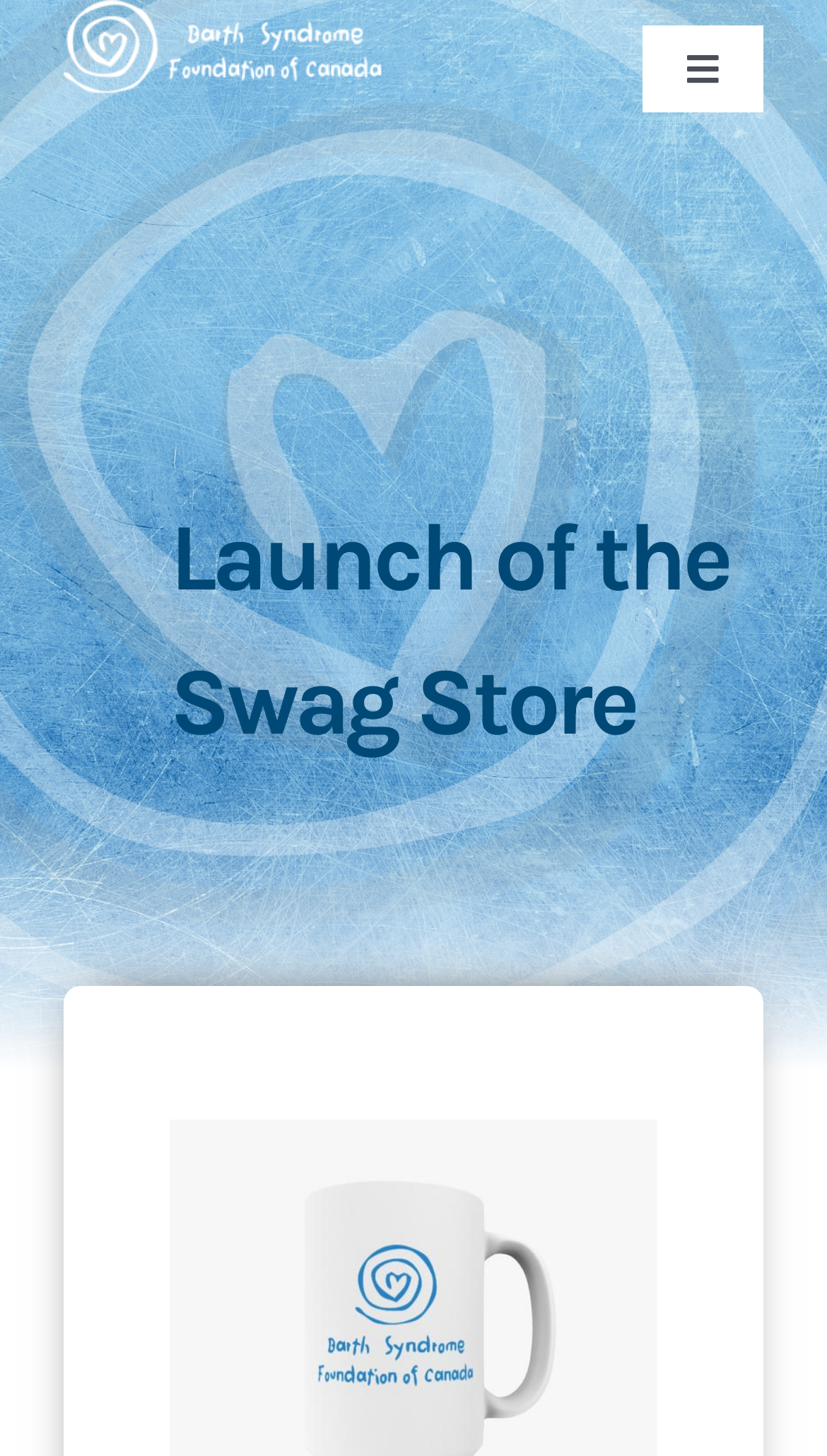Identify the bounding box coordinates for the UI element described by the following text: "Toggle Navigation". Provide the coordinates as four float numbers between 0 and 1, in the format [left, top, right, bottom].

[0.777, 0.017, 0.923, 0.077]